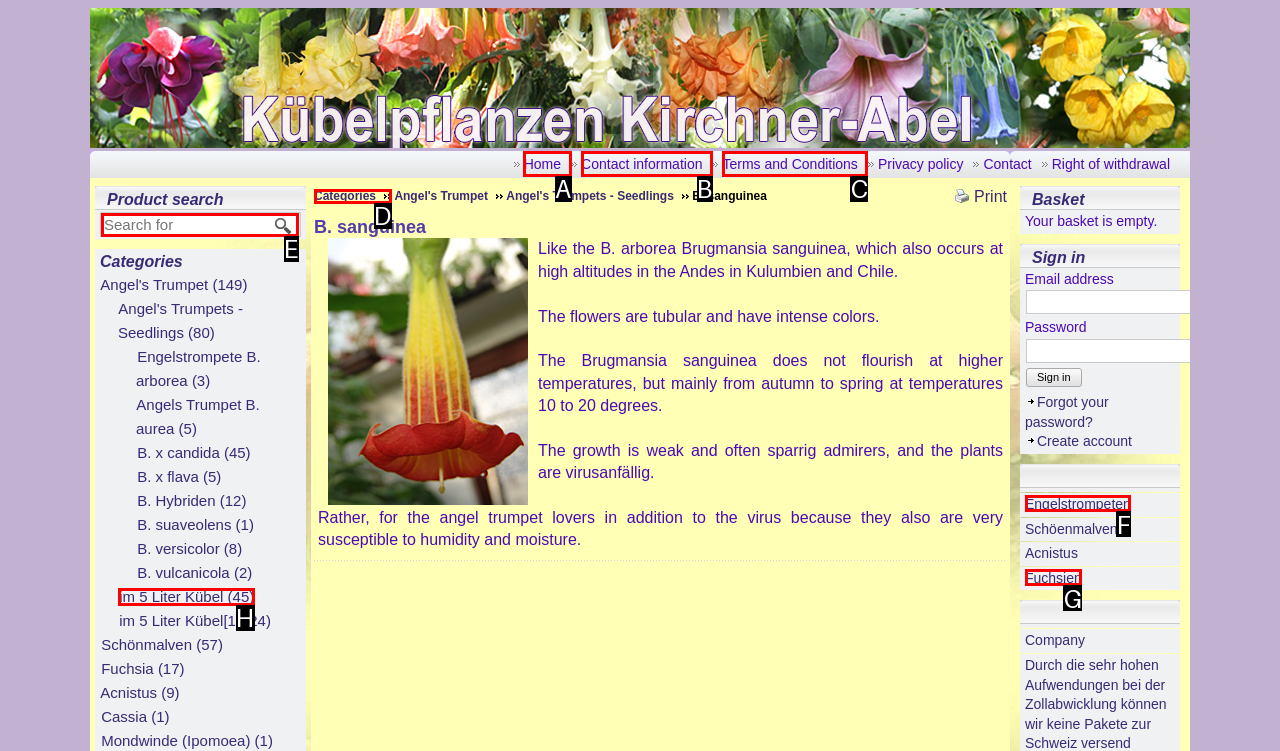Match the element description to one of the options: Engelstrompeten
Respond with the corresponding option's letter.

F